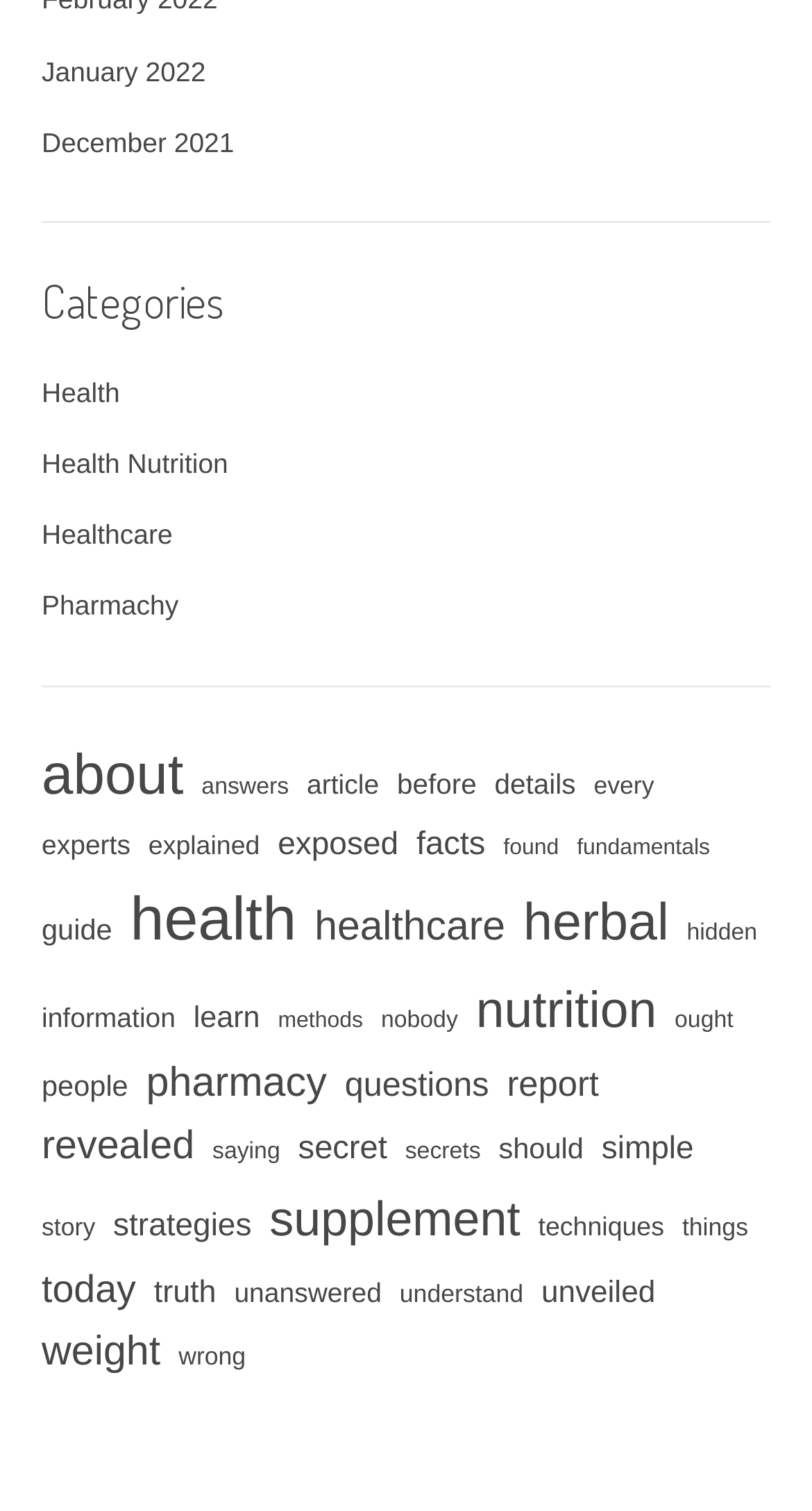Please identify the bounding box coordinates of the clickable area that will fulfill the following instruction: "Discover today's stories". The coordinates should be in the format of four float numbers between 0 and 1, i.e., [left, top, right, bottom].

[0.051, 0.833, 0.167, 0.874]